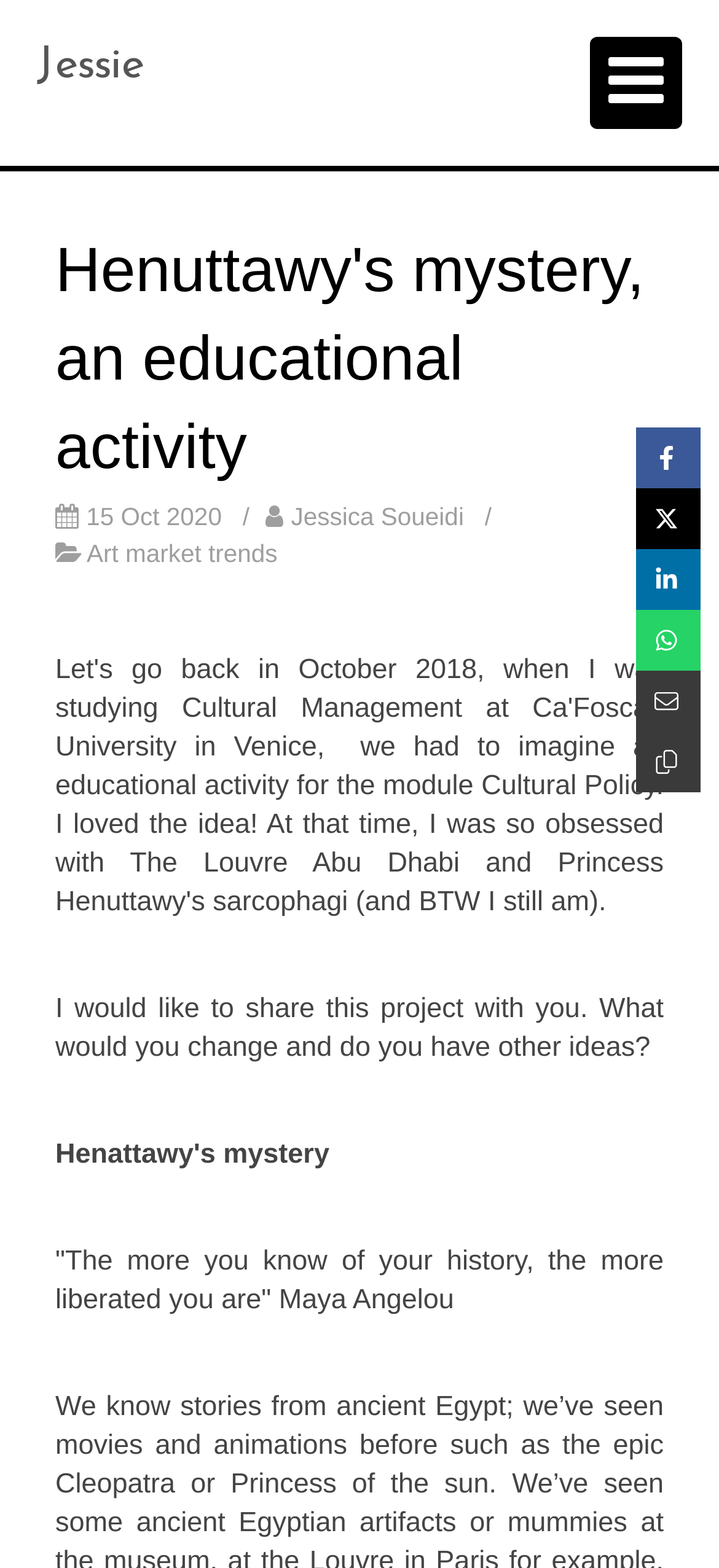Use a single word or phrase to answer the question: How many buttons are on the right side?

5